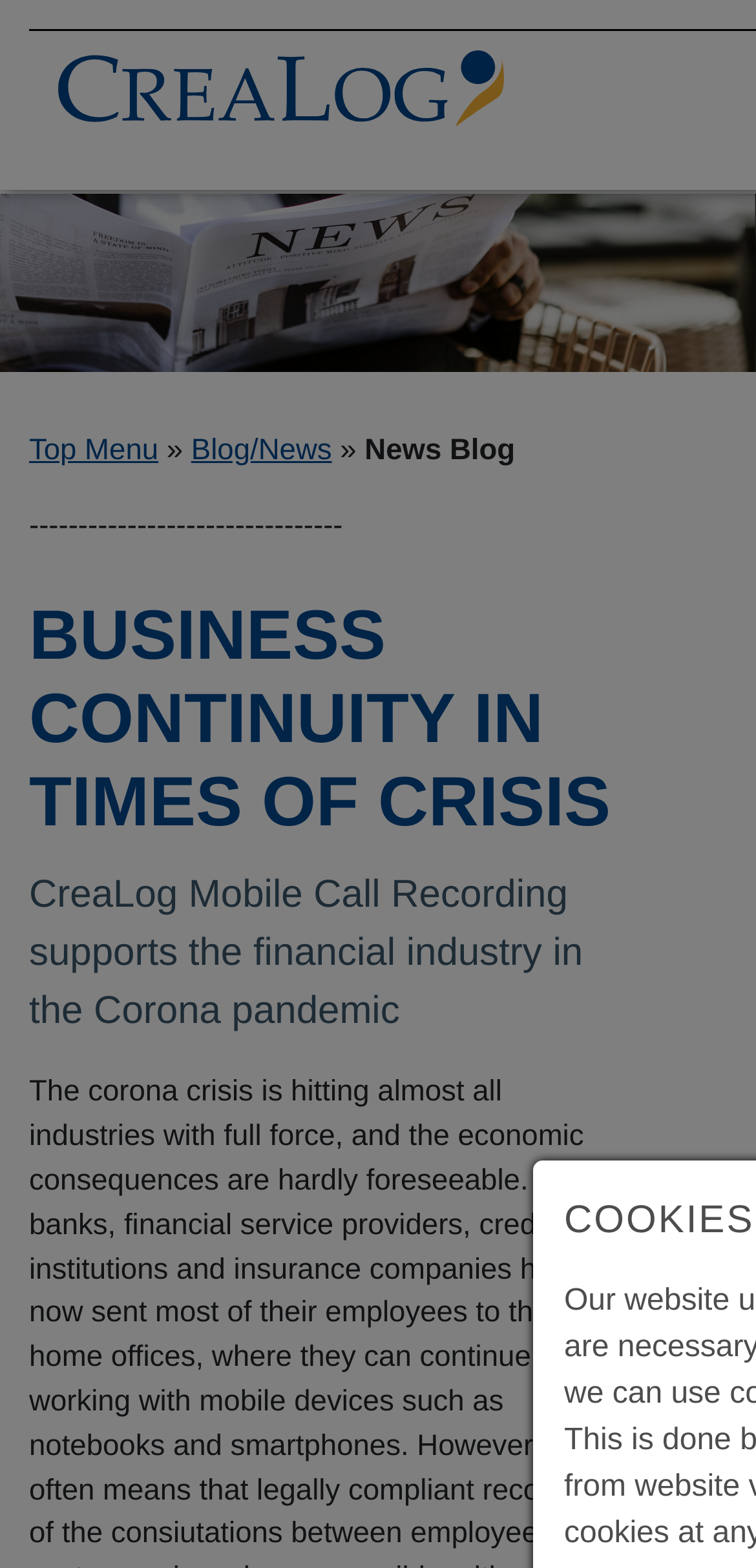Provide a brief response using a word or short phrase to this question:
What is the industry supported by CreaLog Mobile Call Recording?

Financial industry